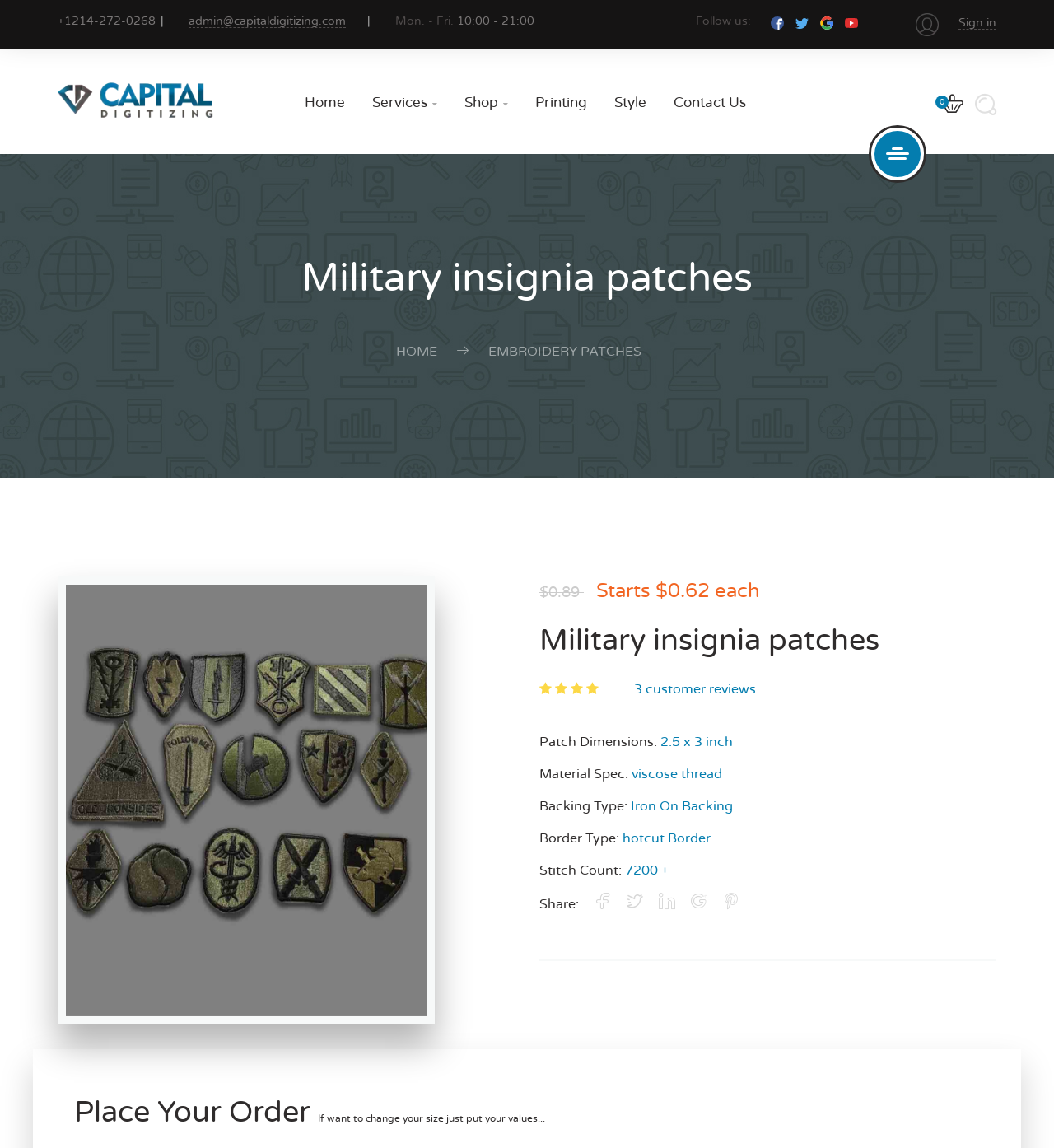Please determine the bounding box coordinates of the element to click on in order to accomplish the following task: "Change language". Ensure the coordinates are four float numbers ranging from 0 to 1, i.e., [left, top, right, bottom].

None